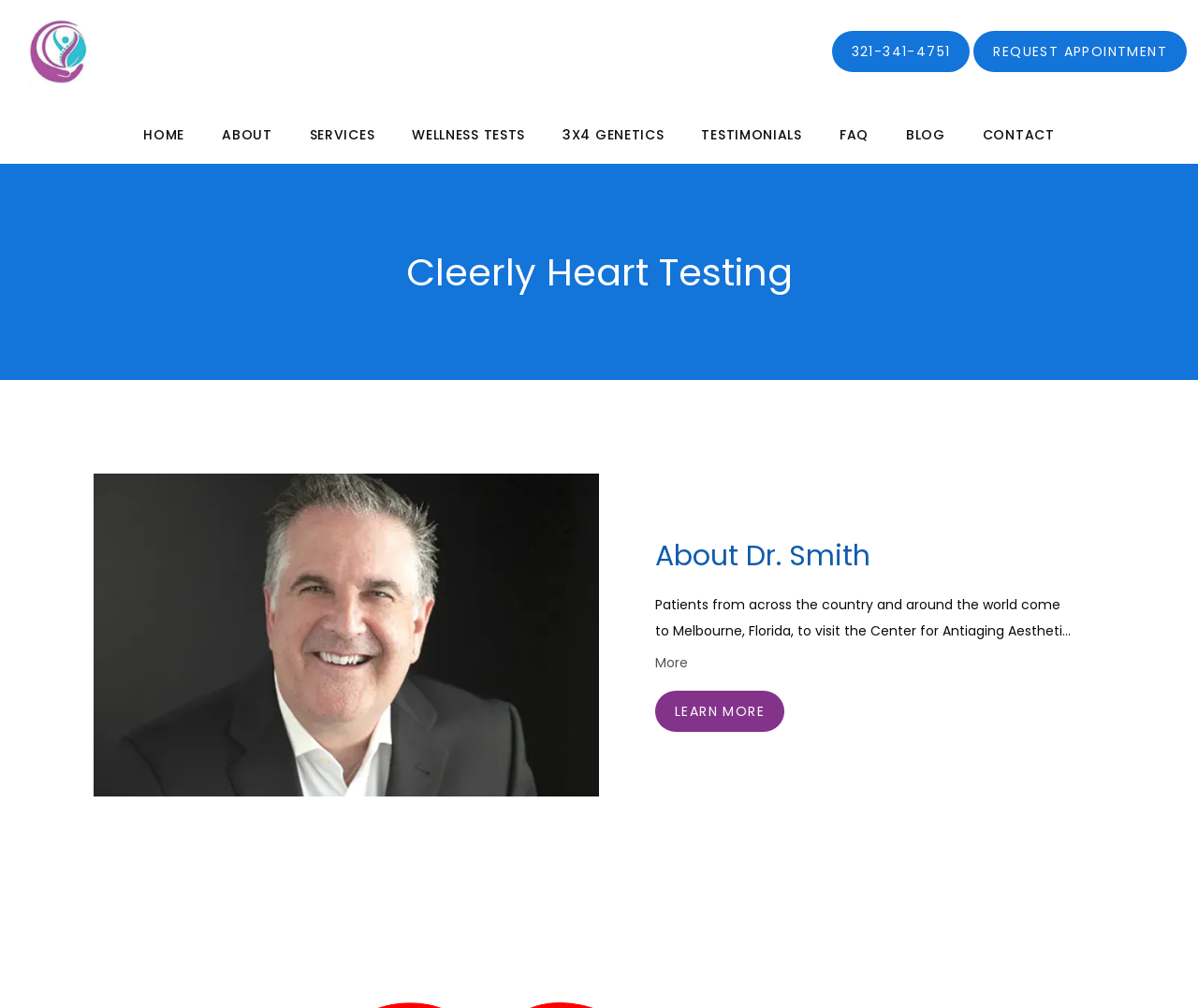Explain the webpage in detail, including its primary components.

The webpage is about the Center for Antiaging Aesthetic and Rejuvenation Medicine PLLC, an integrative medicine and functional medicine provider located in Suntree, Melbourne, FL. 

At the top left corner, there is a logo image with a link. Next to it, there are several navigation links, including "HOME", "ABOUT", "SERVICES", "WELLNESS TESTS", "3X4 GENETICS", "TESTIMONIALS", "FAQ", "BLOG", and "CONTACT". 

Below the navigation links, there is a phone number "321-341-4751" with a link, and a "REQUEST APPOINTMENT" button to the right of it. 

The main content of the webpage is divided into two sections. The top section has a heading "Cleerly Heart Testing" and takes up about one-third of the page. 

The bottom section takes up about two-thirds of the page and has a heading "About Dr. Smith". It contains three paragraphs of text describing Dr. Smith's medical experience and background. There is also a "More" text and a "LEARN MORE" link below the paragraphs.